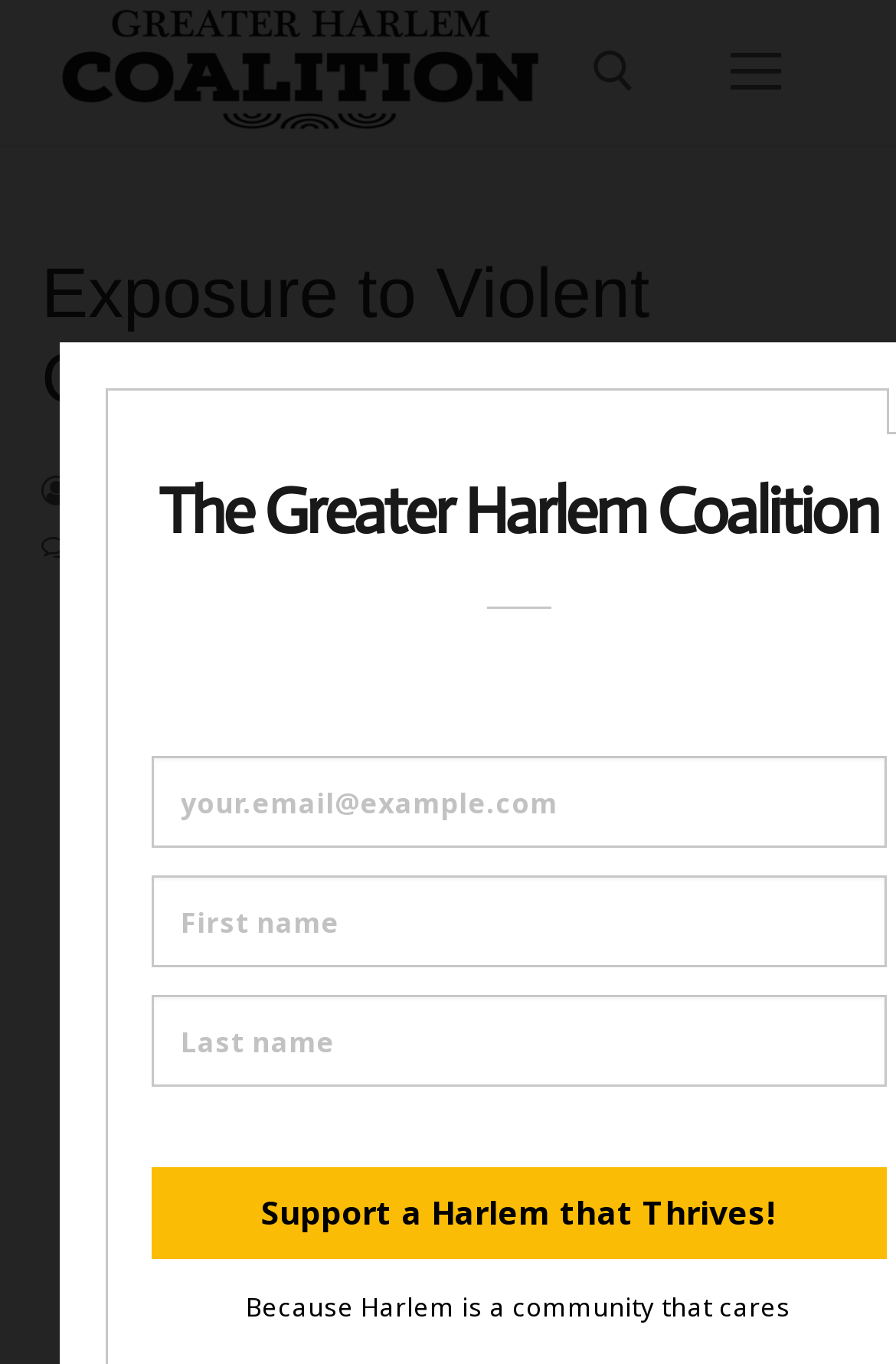Using the given element description, provide the bounding box coordinates (top-left x, top-left y, bottom-right x, bottom-right y) for the corresponding UI element in the screenshot: Shawn H

[0.046, 0.347, 0.256, 0.372]